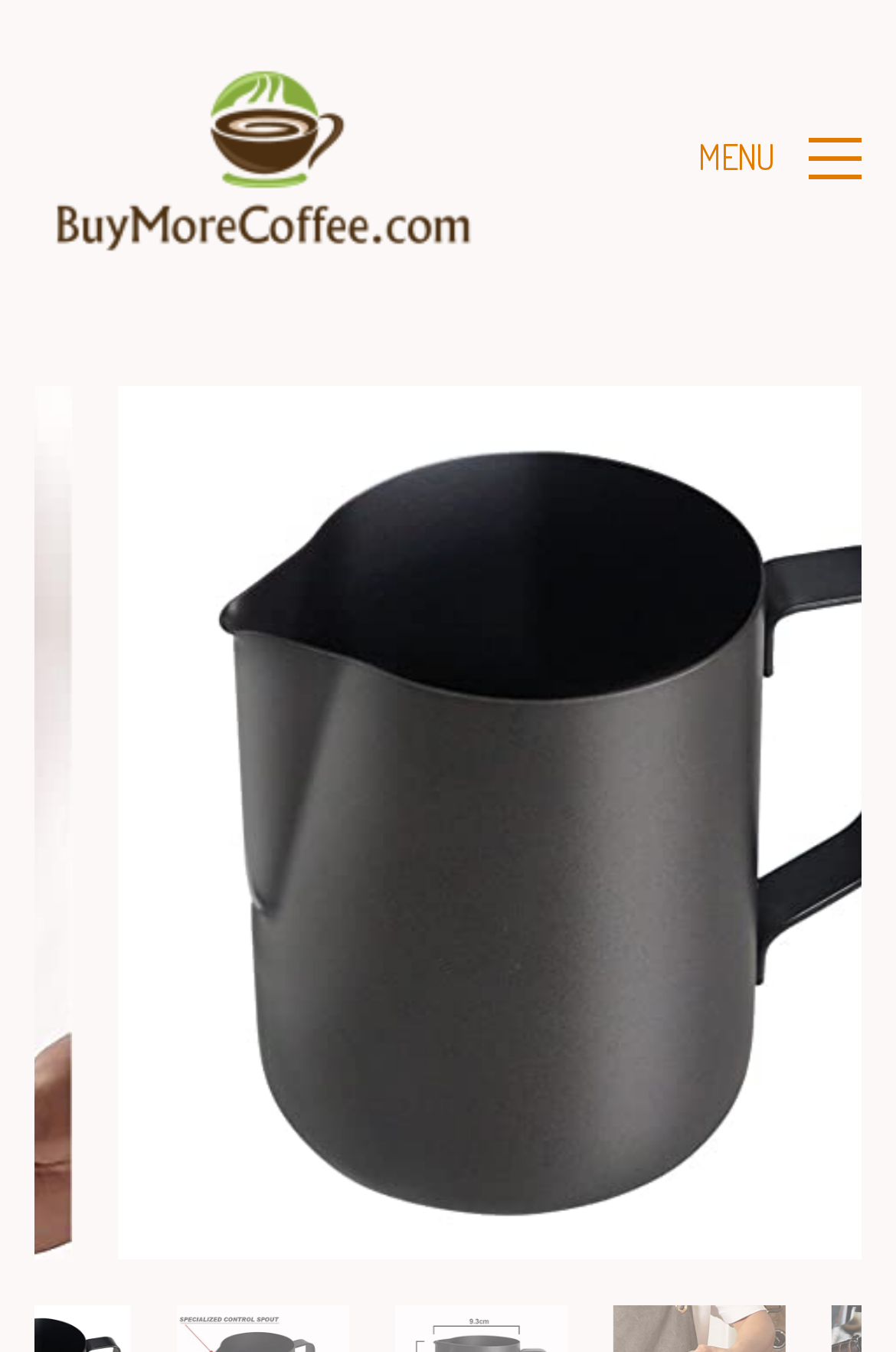Generate the text content of the main headline of the webpage.

Black Milk Frothing Pitcher Steaming Cup, a 20-ounce